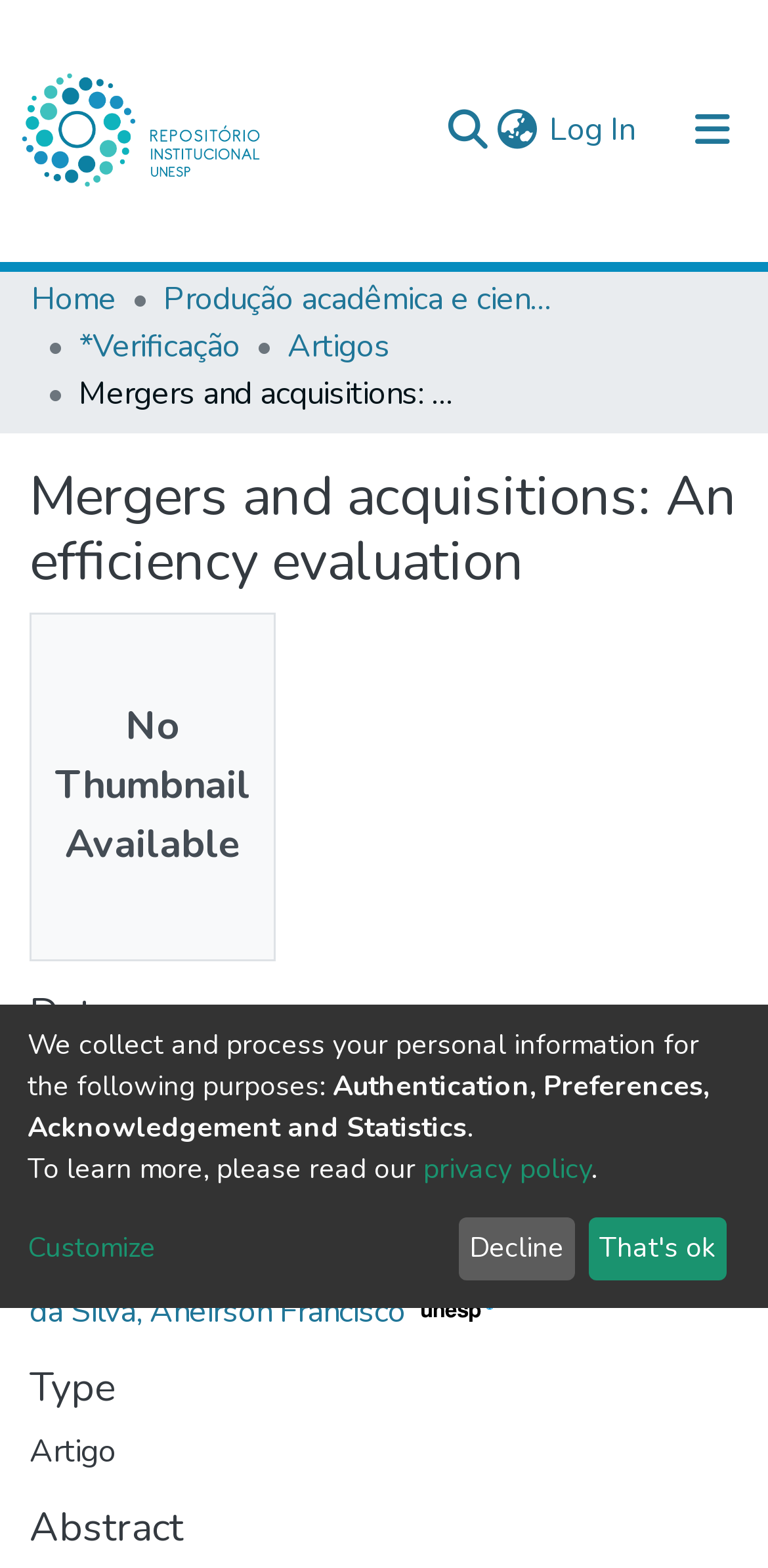Locate the bounding box coordinates of the element you need to click to accomplish the task described by this instruction: "Read the article abstract".

[0.038, 0.959, 0.962, 0.989]